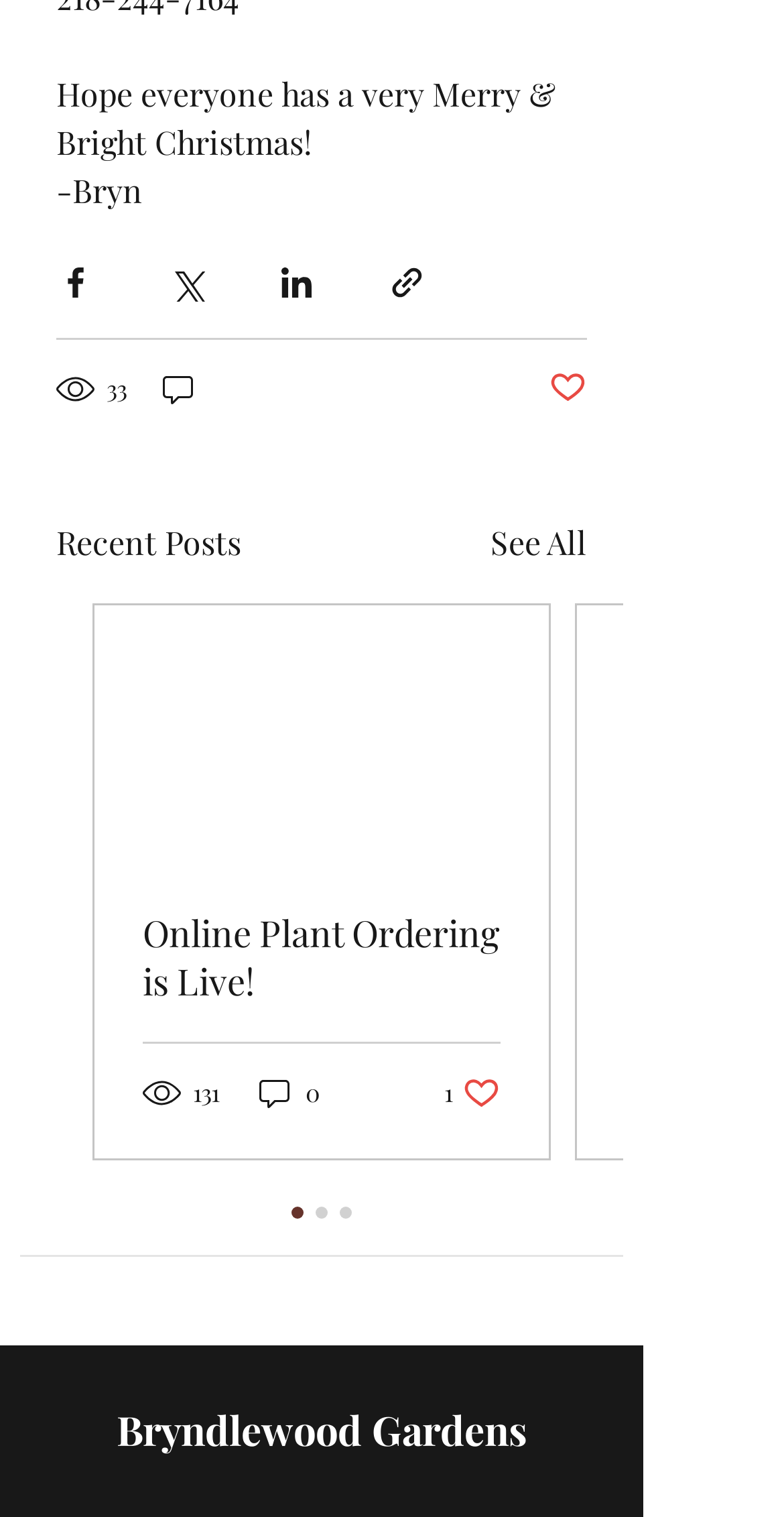Indicate the bounding box coordinates of the element that must be clicked to execute the instruction: "Share via Facebook". The coordinates should be given as four float numbers between 0 and 1, i.e., [left, top, right, bottom].

[0.072, 0.174, 0.121, 0.199]